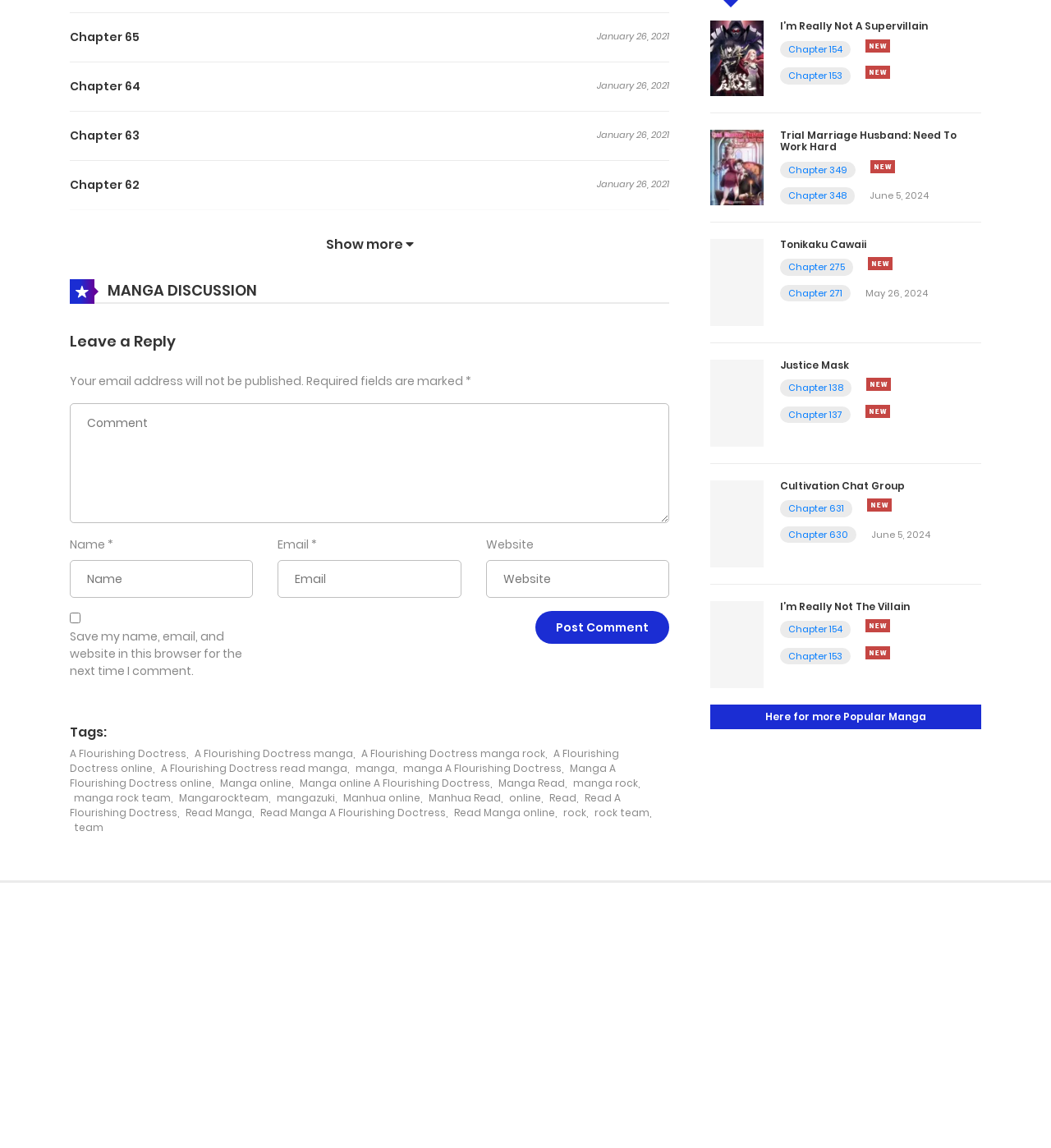Locate the bounding box coordinates of the area you need to click to fulfill this instruction: 'Show more chapters'. The coordinates must be in the form of four float numbers ranging from 0 to 1: [left, top, right, bottom].

[0.31, 0.204, 0.386, 0.221]